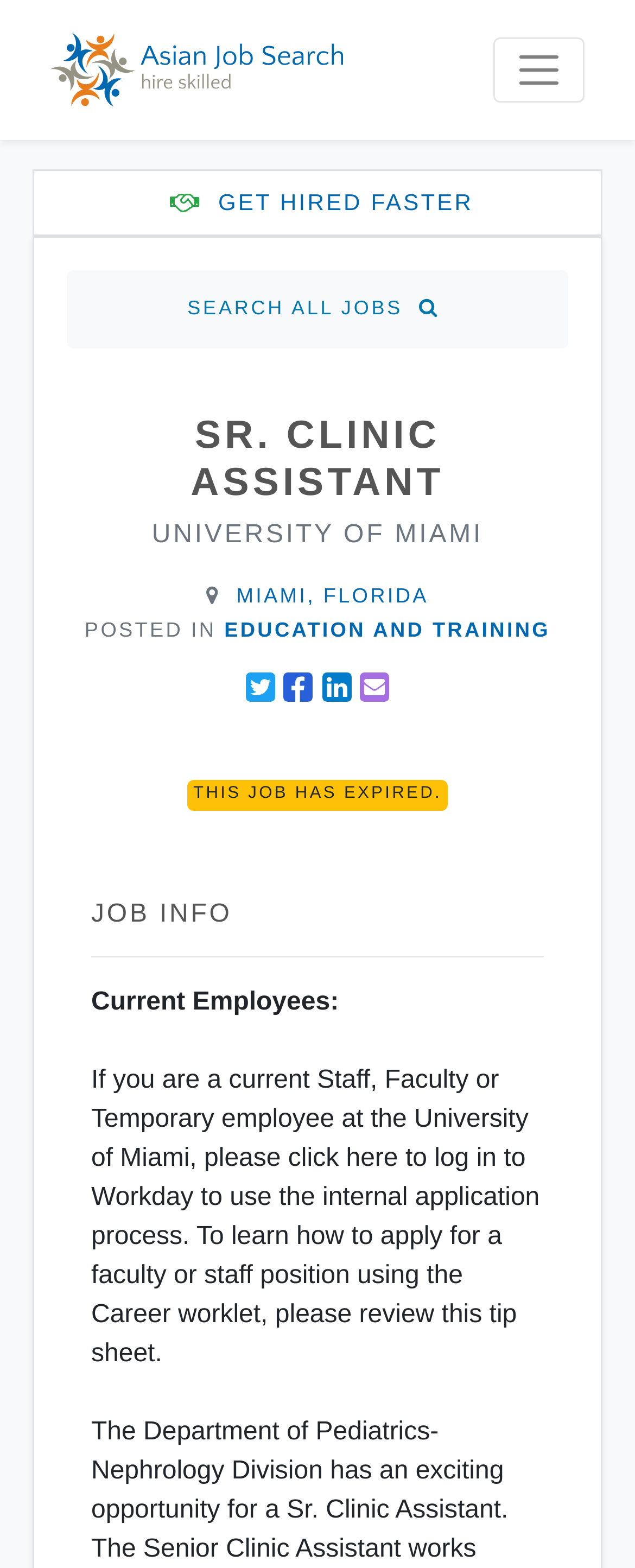Carefully examine the image and provide an in-depth answer to the question: What is the job title of the listing?

The job title can be found in the heading element with the text 'SR. CLINIC ASSISTANT UNIVERSITY OF MIAMI' which is located at the top of the webpage.